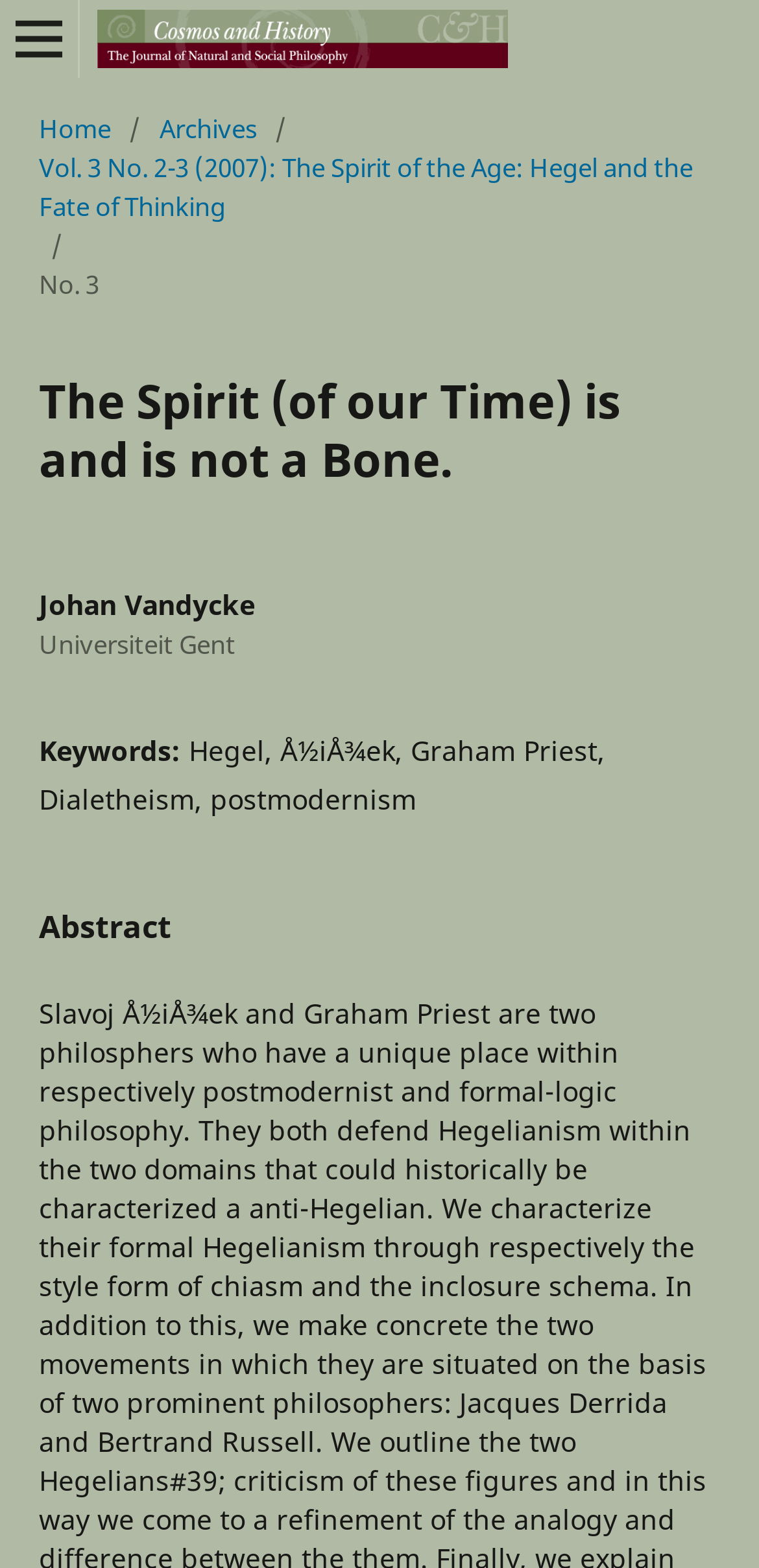From the webpage screenshot, predict the bounding box coordinates (top-left x, top-left y, bottom-right x, bottom-right y) for the UI element described here: Archives

[0.21, 0.069, 0.338, 0.094]